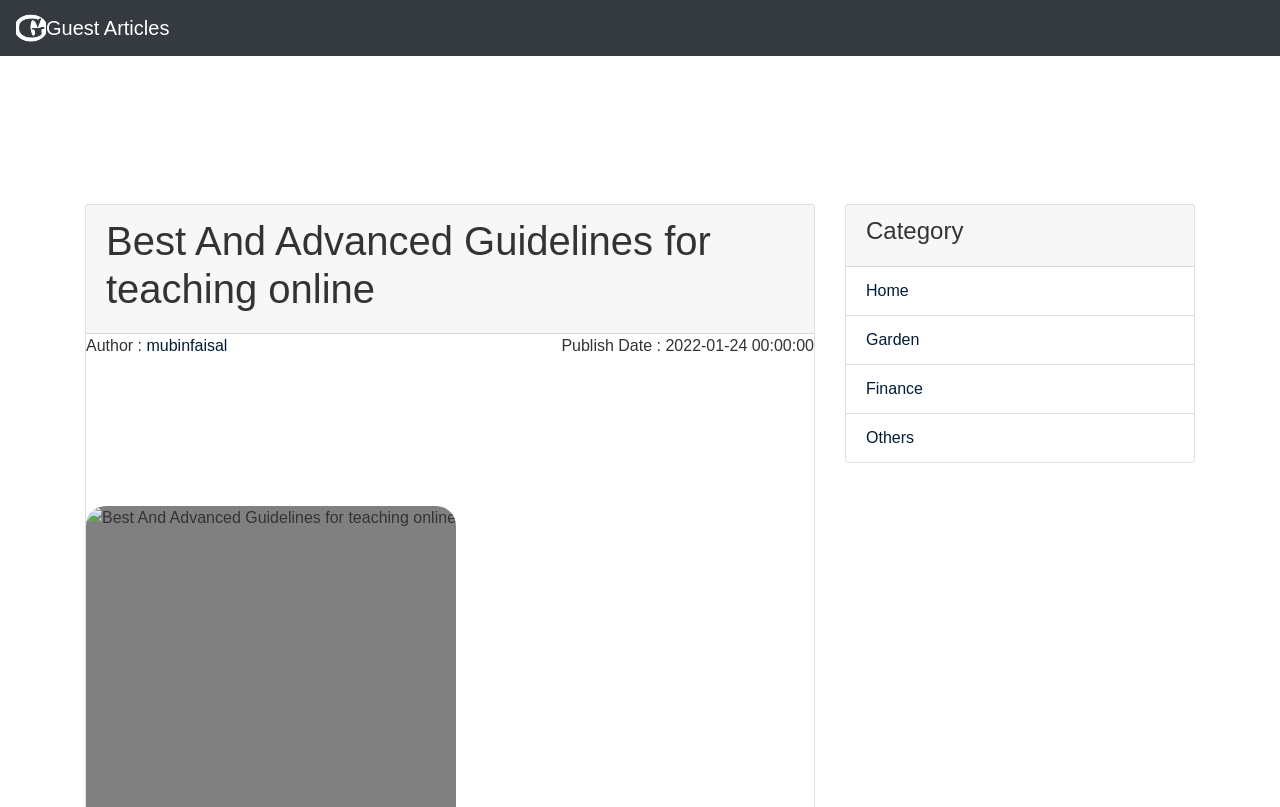Describe the webpage in detail, including text, images, and layout.

The webpage appears to be a blog article or a guest post, with a focus on teaching online. At the top, there is a link to "Guest Articles" accompanied by a small image, positioned near the top-left corner of the page. 

Below this, a prominent heading reads "Best And Advanced Guidelines for teaching online". 

On the left side of the page, there is a section with the author's name, "mubinfaisal", and the publication date, "2022-01-24 00:00:00". 

On the right side of the page, there is a category section with a heading "Category". Below this, there are four links: "Home", "Garden", "Finance", and "Others", arranged vertically and positioned near the top-right corner of the page. 

The meta description mentions something about family, leisure time, and the line between coaching and stunt doubles, but this content is not explicitly present on the webpage. It may be related to the article's content, which is not provided in the accessibility tree.